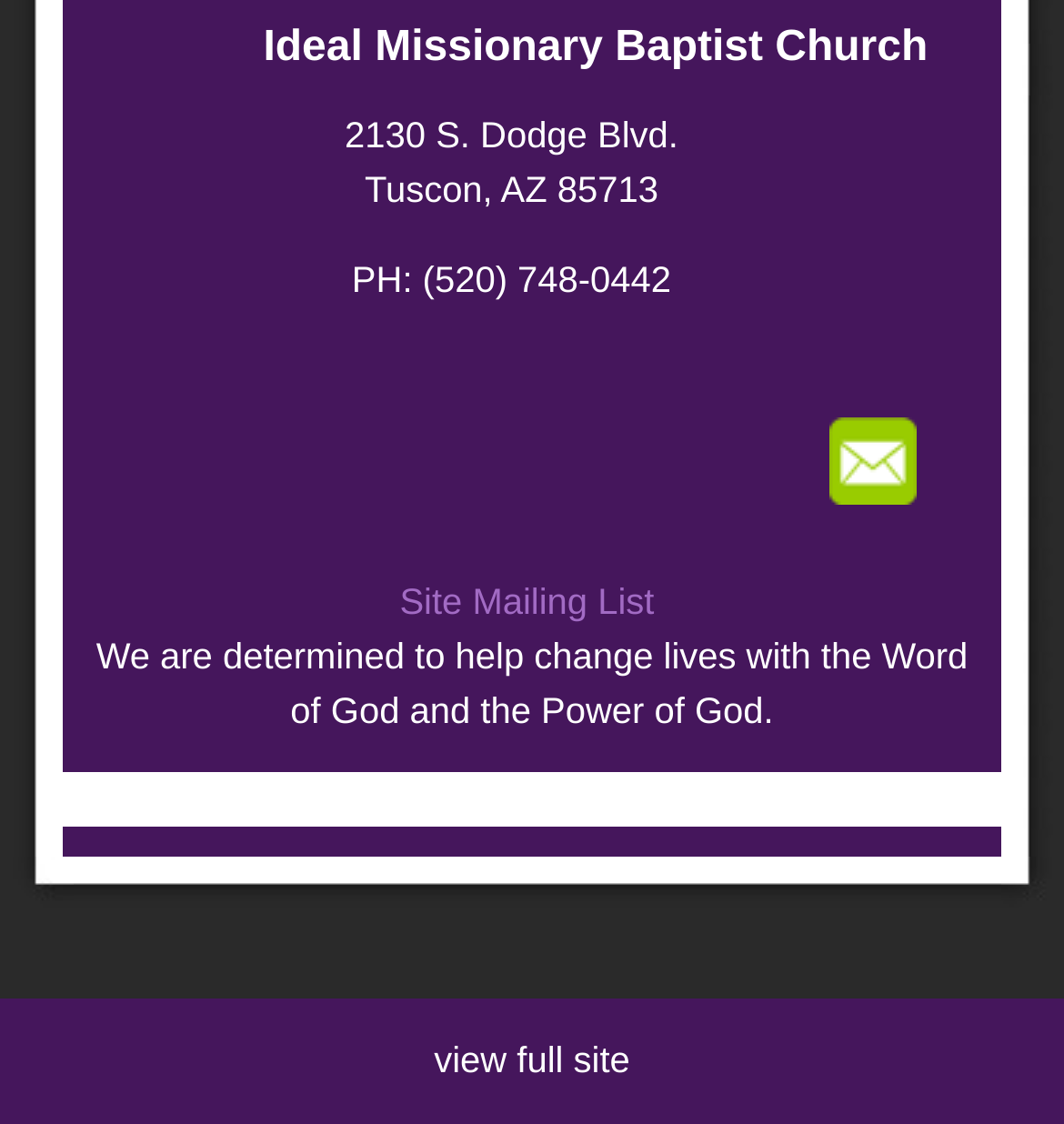Extract the bounding box of the UI element described as: "view full site".

[0.408, 0.926, 0.592, 0.962]